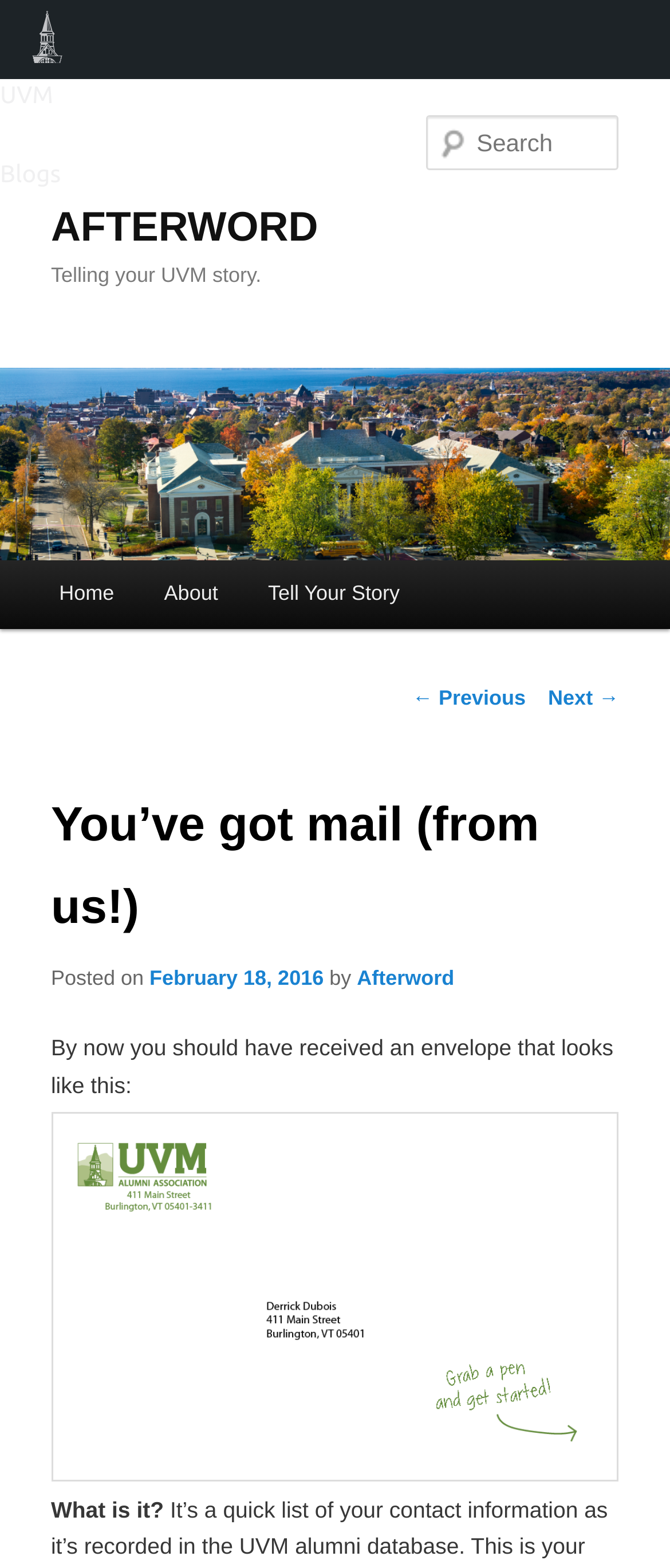Please identify the bounding box coordinates of the clickable region that I should interact with to perform the following instruction: "Search for something". The coordinates should be expressed as four float numbers between 0 and 1, i.e., [left, top, right, bottom].

[0.637, 0.074, 0.924, 0.109]